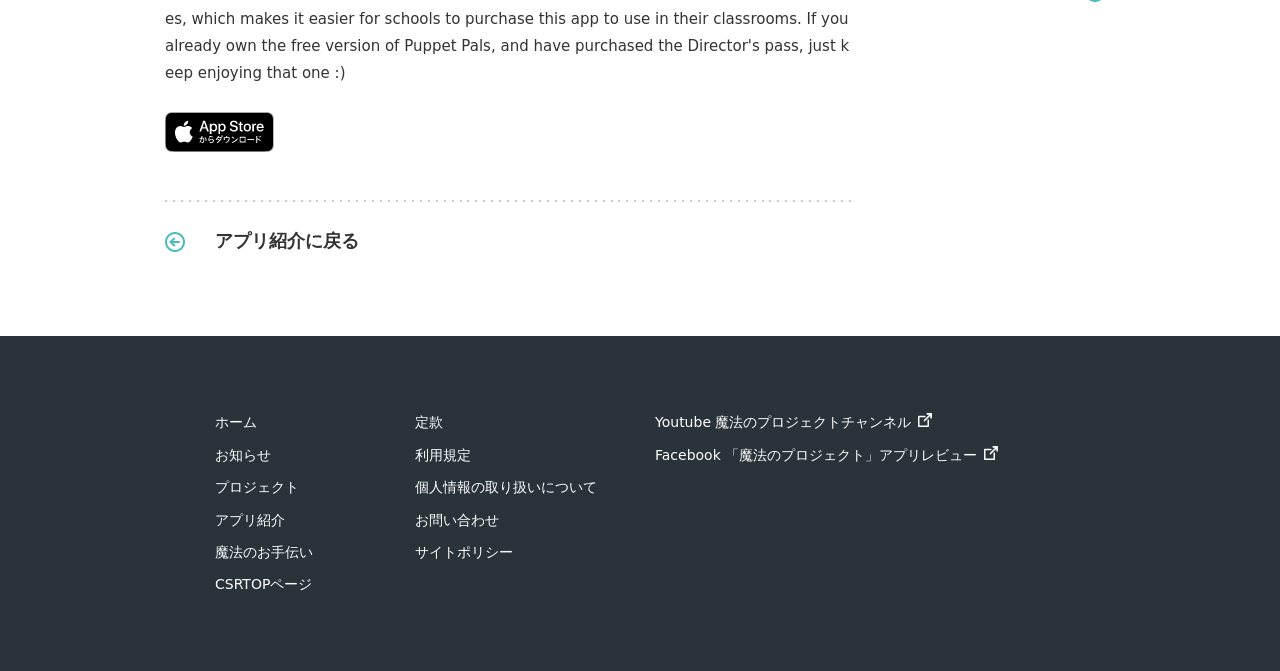Find the bounding box coordinates of the element to click in order to complete this instruction: "Check project page". The bounding box coordinates must be four float numbers between 0 and 1, denoted as [left, top, right, bottom].

[0.168, 0.714, 0.234, 0.738]